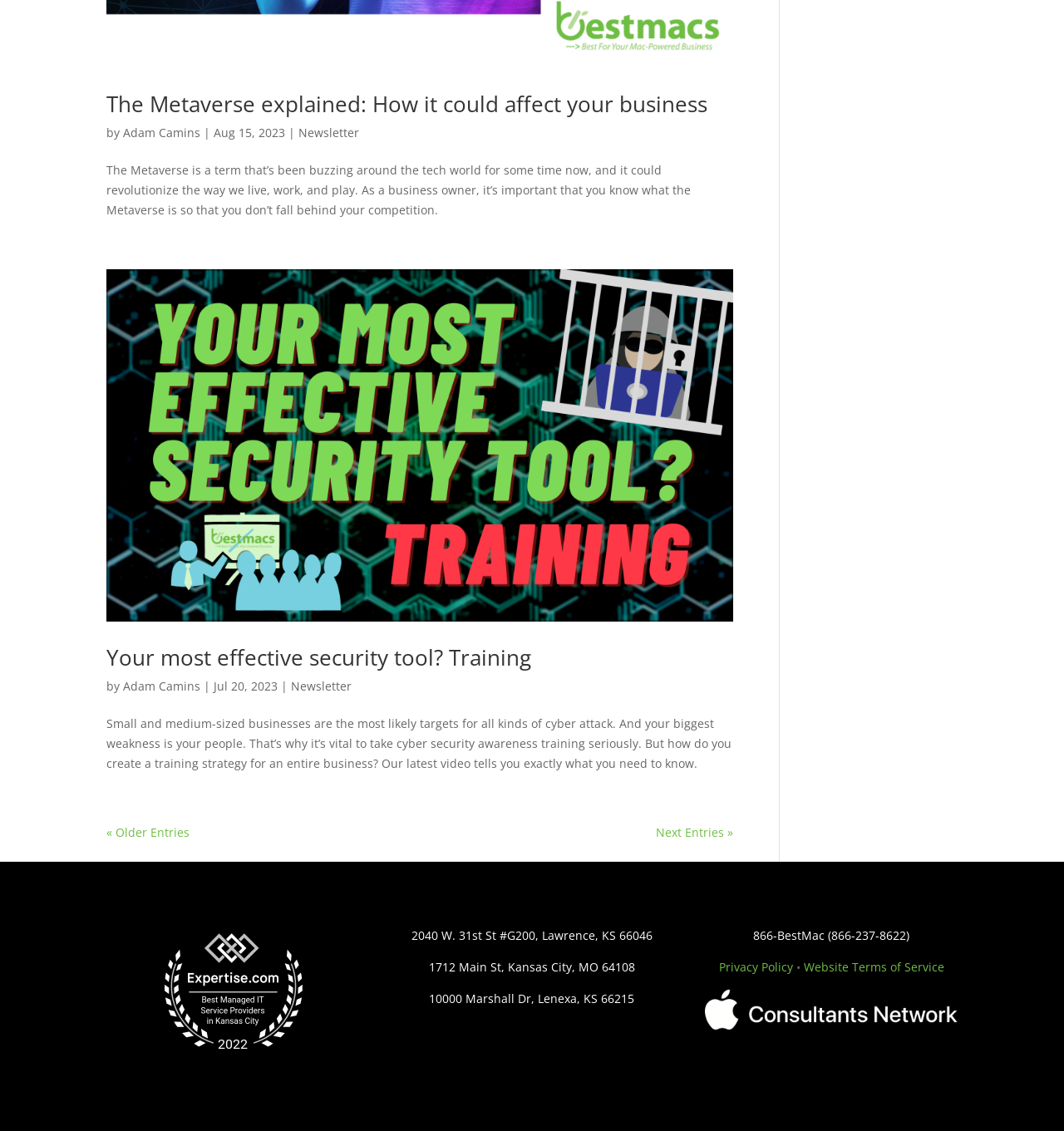Locate the bounding box coordinates of the area where you should click to accomplish the instruction: "Read the article about the Metaverse".

[0.1, 0.143, 0.649, 0.192]